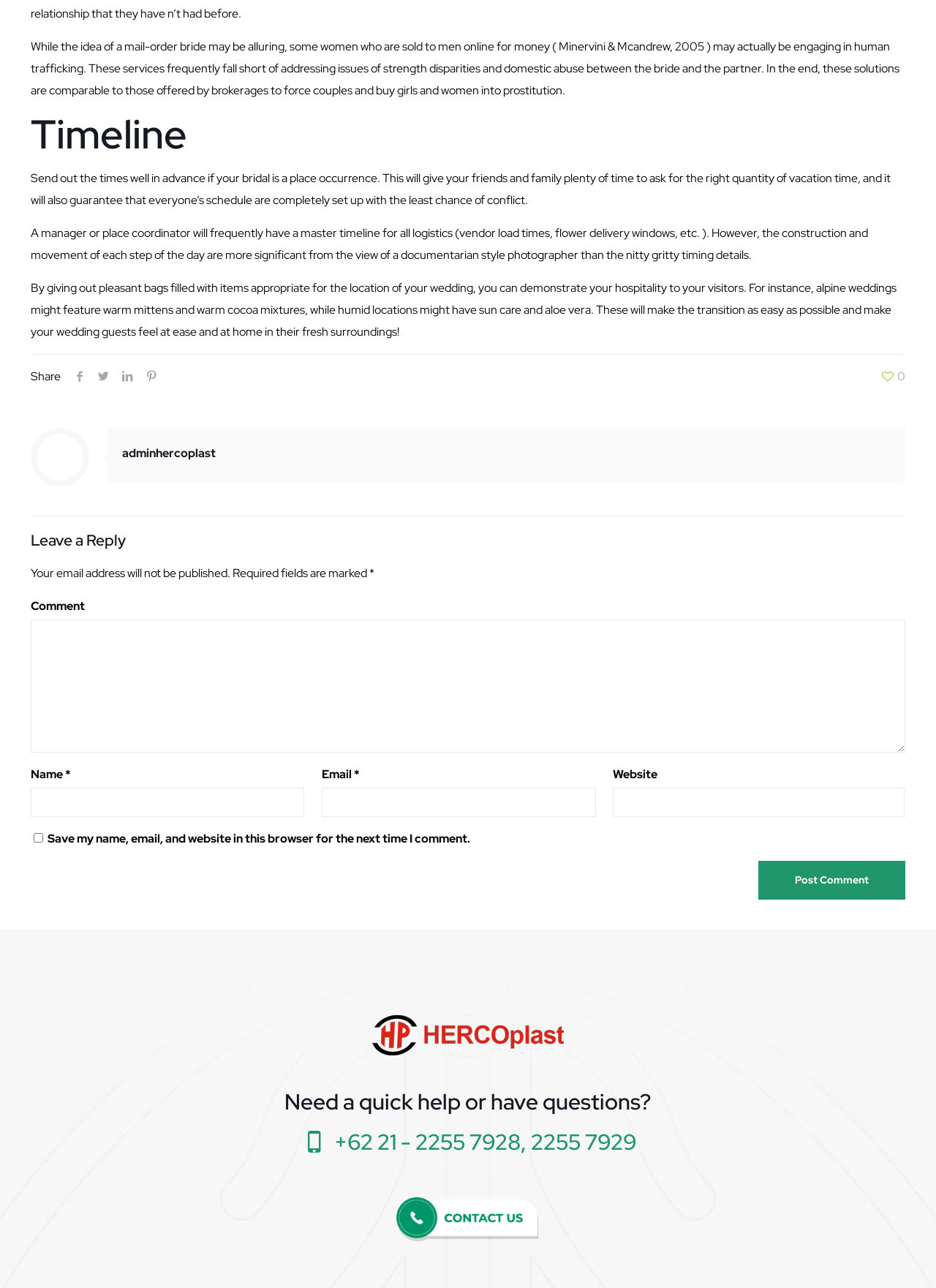Using the element description: "name="submit" value="Post Comment"", determine the bounding box coordinates for the specified UI element. The coordinates should be four float numbers between 0 and 1, [left, top, right, bottom].

[0.81, 0.668, 0.967, 0.698]